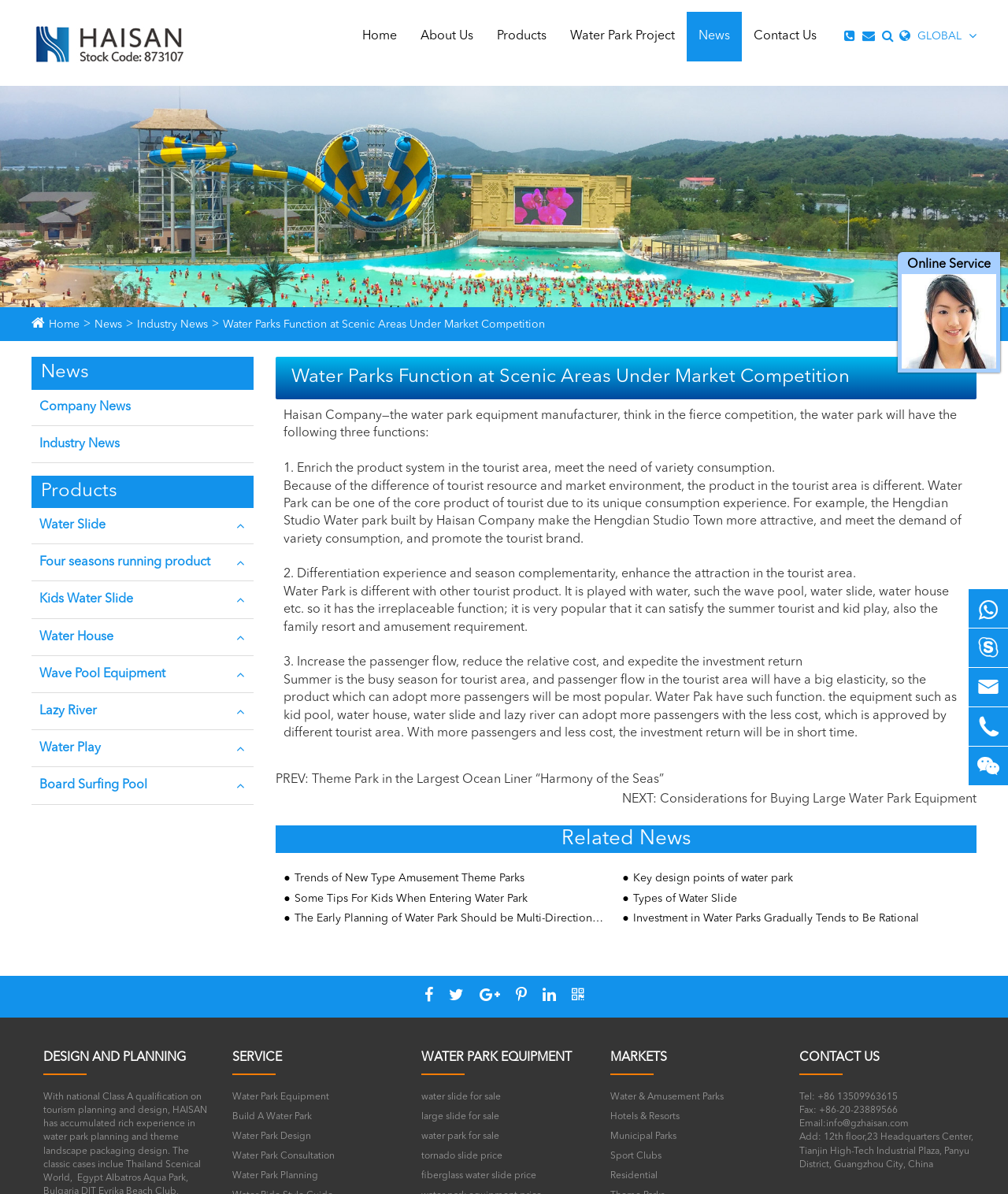Generate the main heading text from the webpage.

Water Parks Function at Scenic Areas Under Market Competition